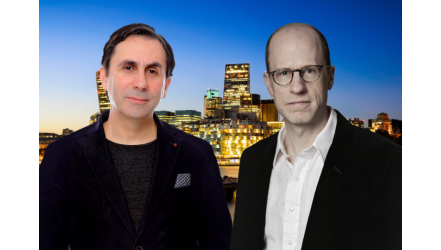Explain the image with as much detail as possible.

The image features two men positioned against a backdrop of a vibrant city skyline during twilight. On the left, a man with dark, wavy hair and a stylish, dark outfit is smiling confidently. To the right, another man with a clean-shaven head, glasses, and a formal white shirt contrasts the first man's casual style with a more polished look, dressed in a dark blazer. The illuminating cityscape behind them includes modern buildings reflecting the evening lights, creating an engaging urban atmosphere. This image is part of a discussion titled "Digital Beings And Deep Utopia," which includes insights from philosopher and researcher Nick Bostrom, indicating the moderated exchange of ideas surrounding technology and society.